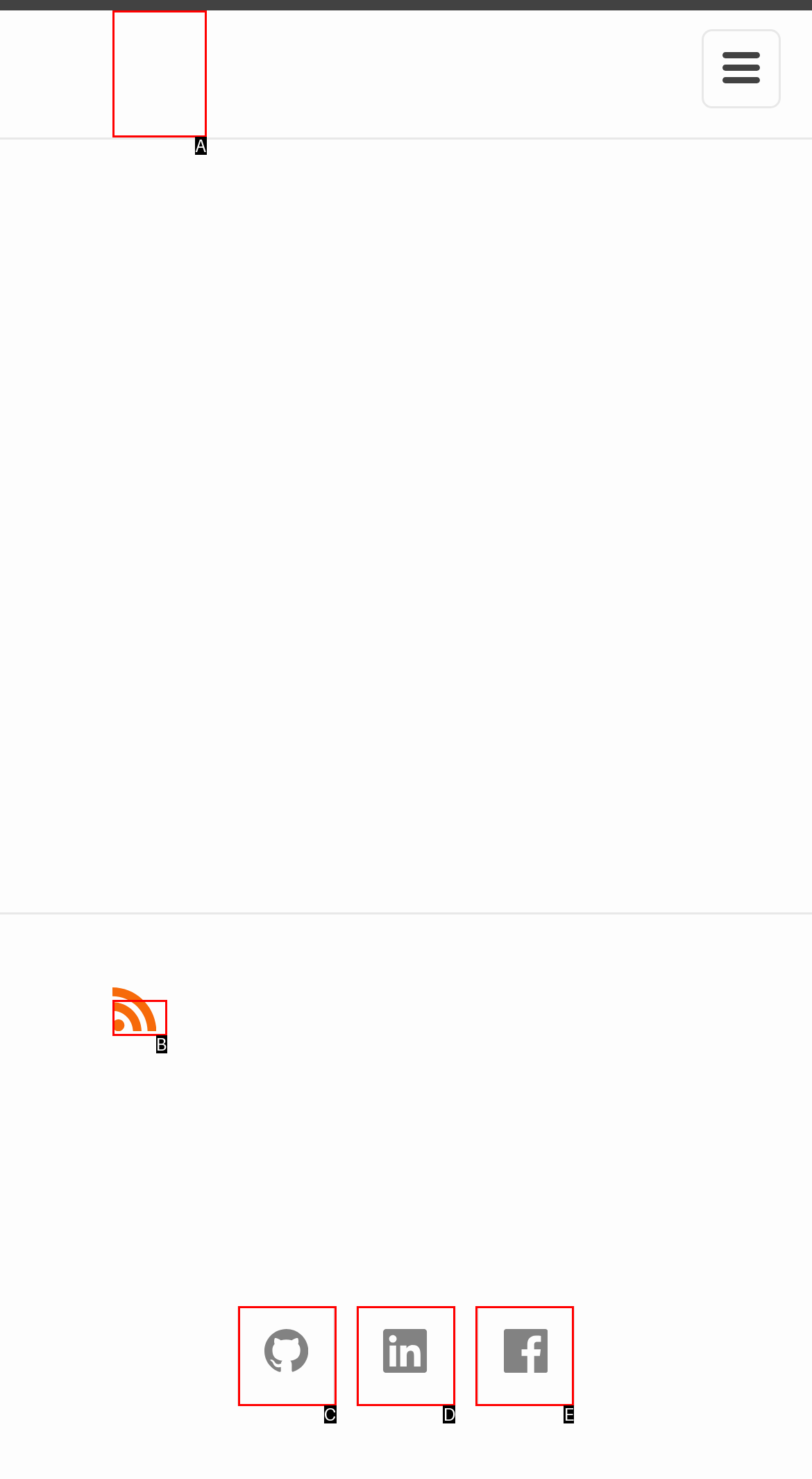Which lettered UI element aligns with this description: Subscribe
Provide your answer using the letter from the available choices.

B